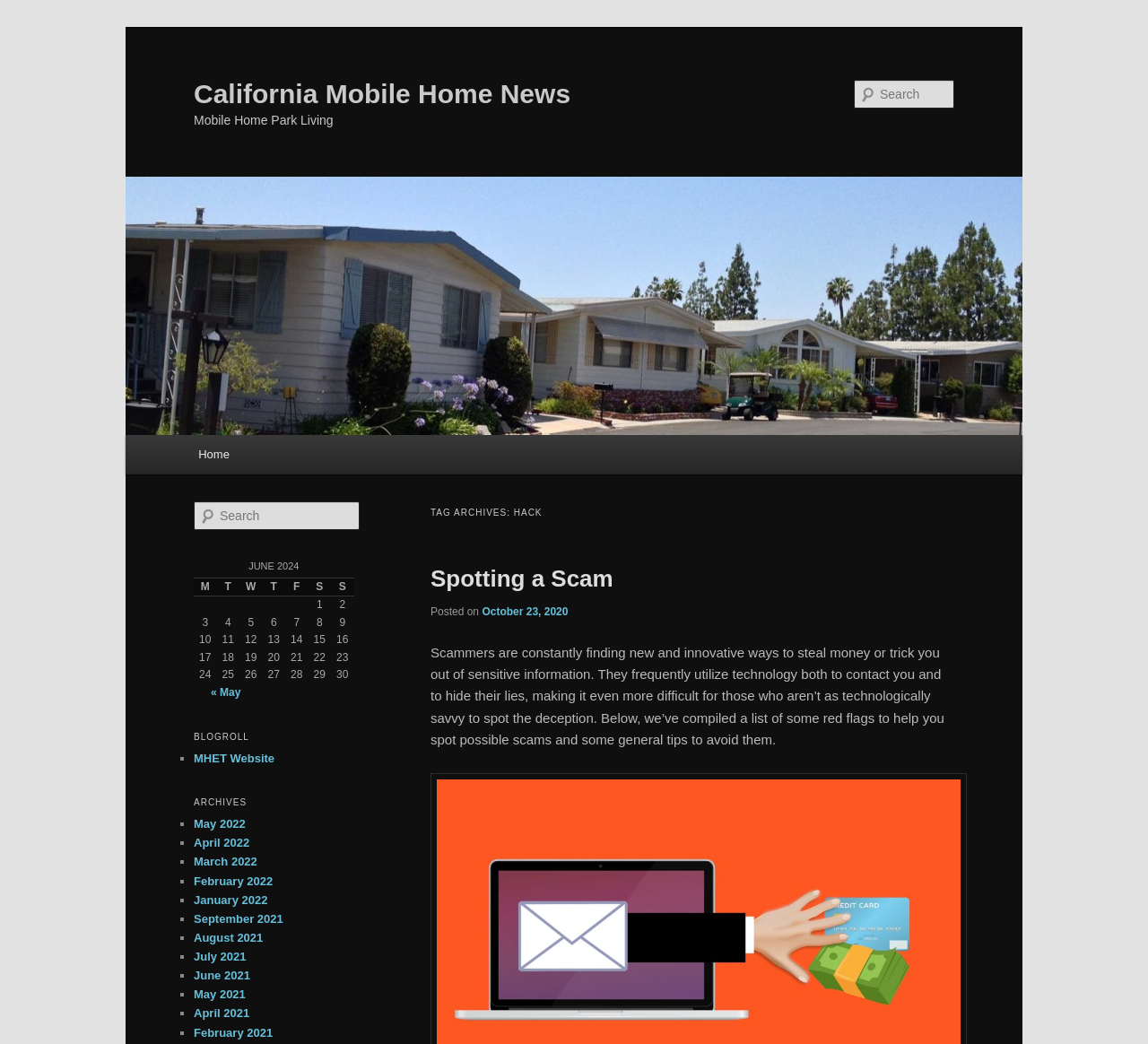Please predict the bounding box coordinates of the element's region where a click is necessary to complete the following instruction: "Read the article 'Spotting a Scam'". The coordinates should be represented by four float numbers between 0 and 1, i.e., [left, top, right, bottom].

[0.375, 0.542, 0.534, 0.567]